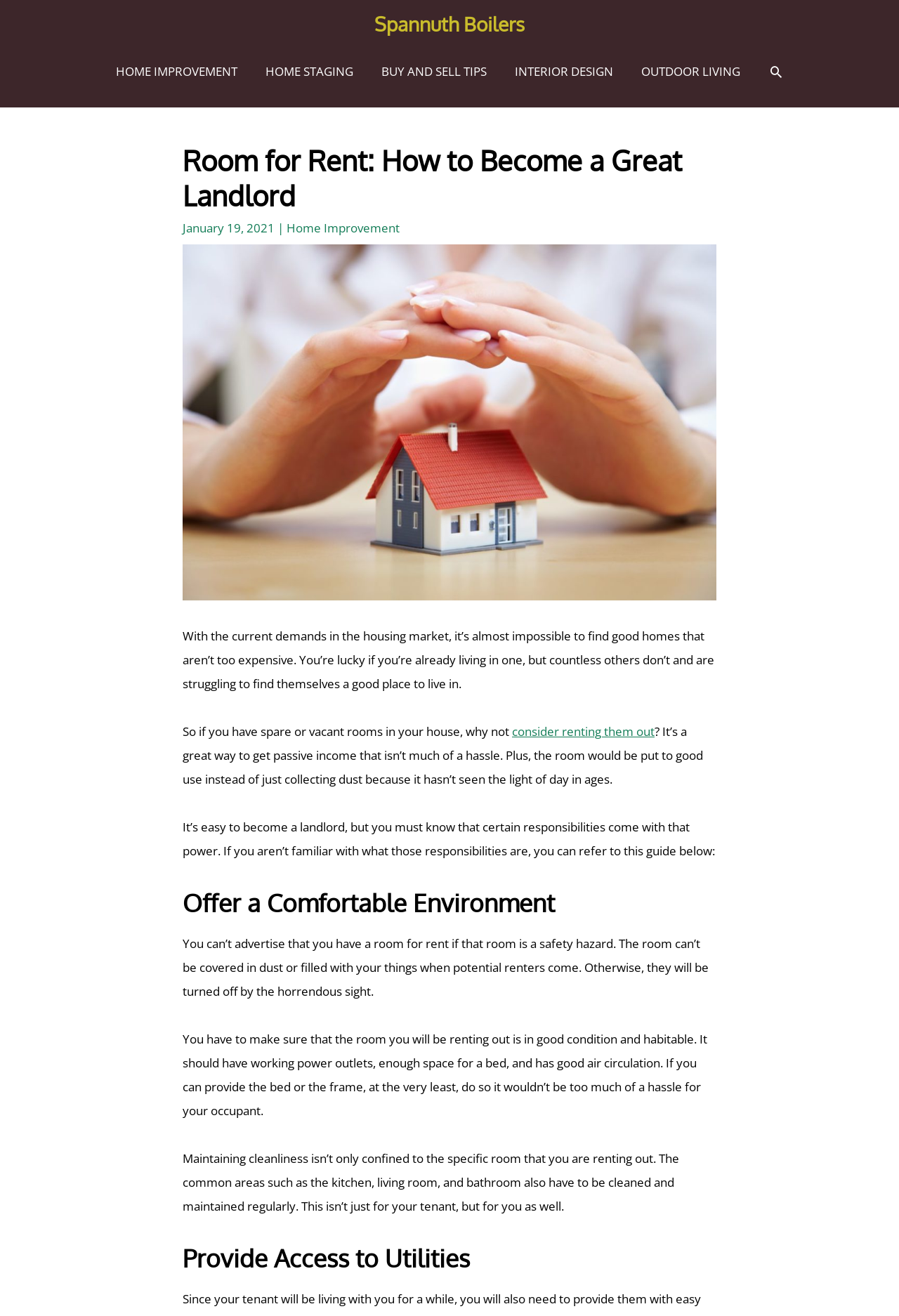Locate the bounding box coordinates of the element that should be clicked to fulfill the instruction: "Click on the 'HOME IMPROVEMENT' link".

[0.113, 0.037, 0.279, 0.073]